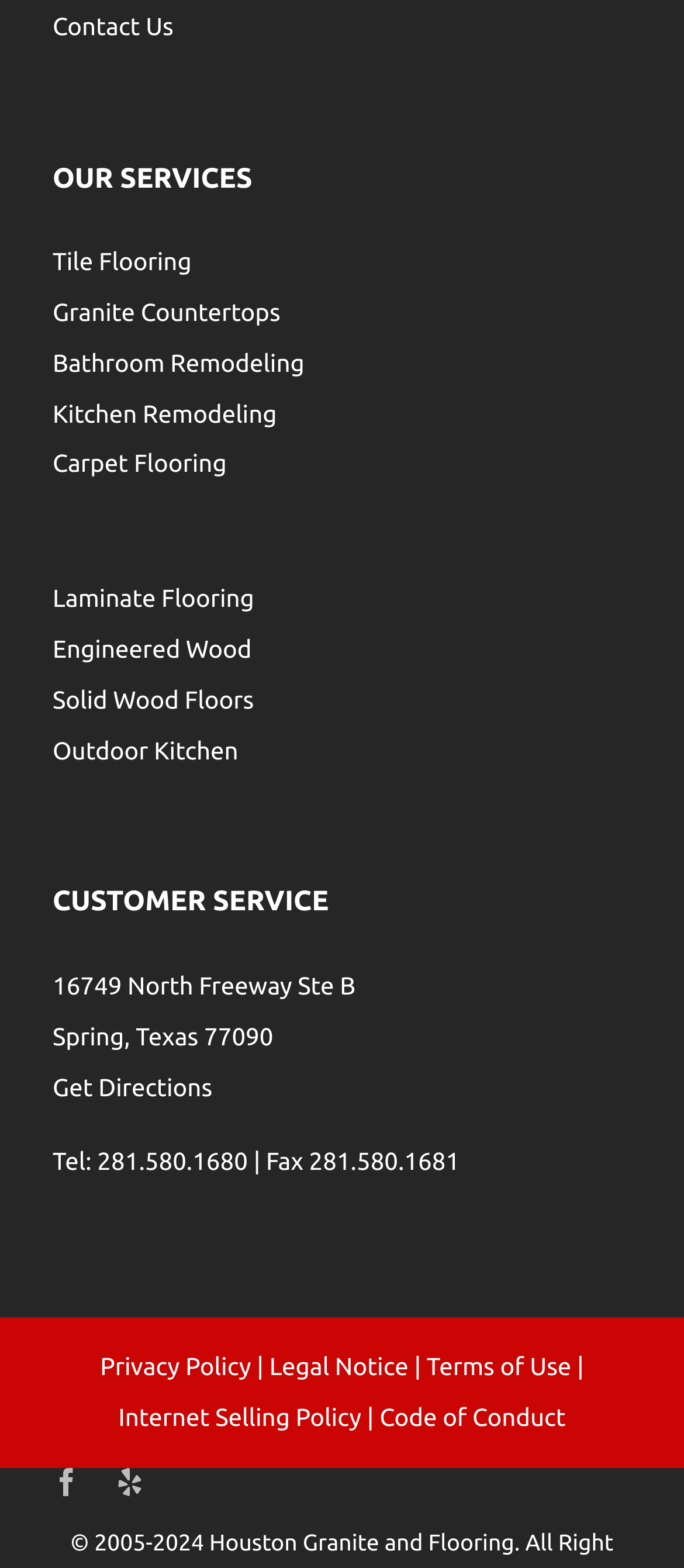Please determine the bounding box coordinates of the section I need to click to accomplish this instruction: "Get directions".

[0.077, 0.684, 0.31, 0.702]